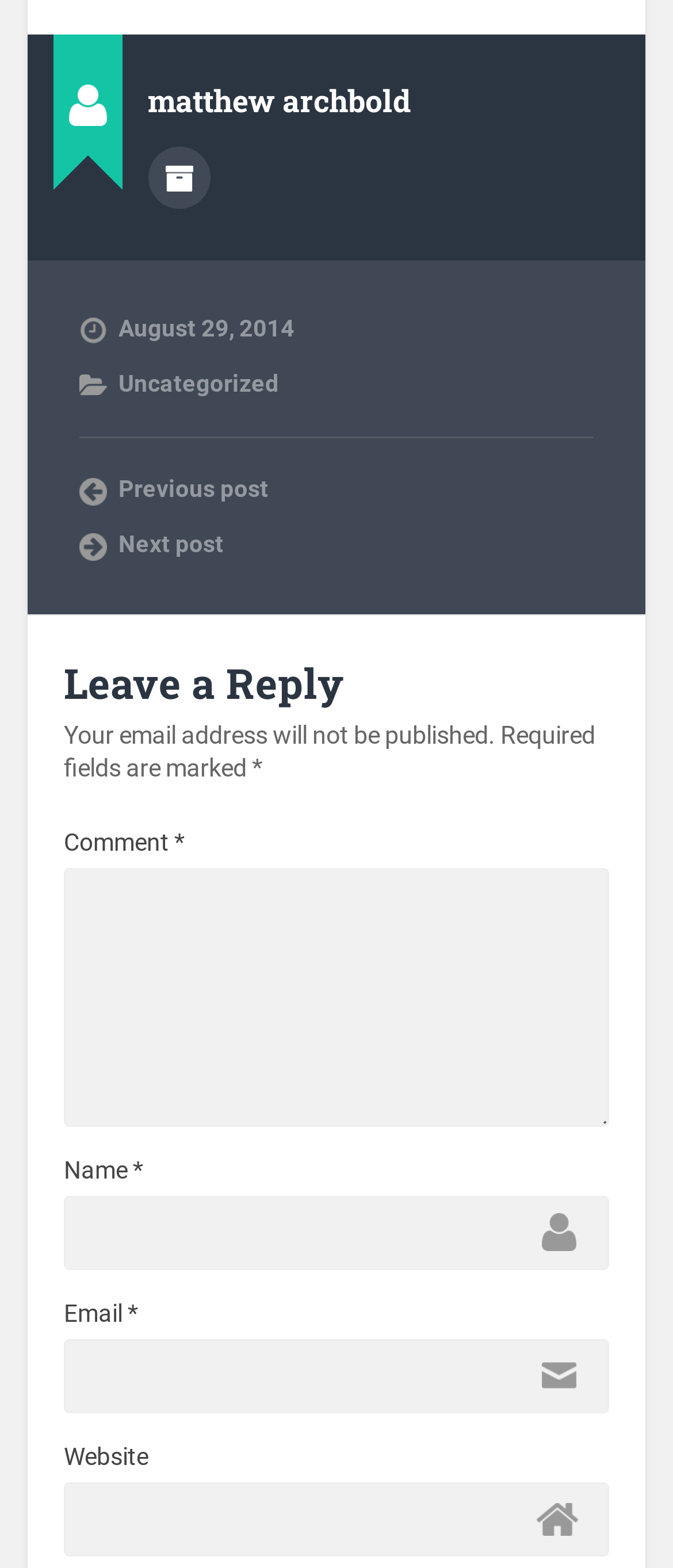Using the provided description: "parent_node: Name * name="author"", find the bounding box coordinates of the corresponding UI element. The output should be four float numbers between 0 and 1, in the format [left, top, right, bottom].

[0.095, 0.762, 0.905, 0.809]